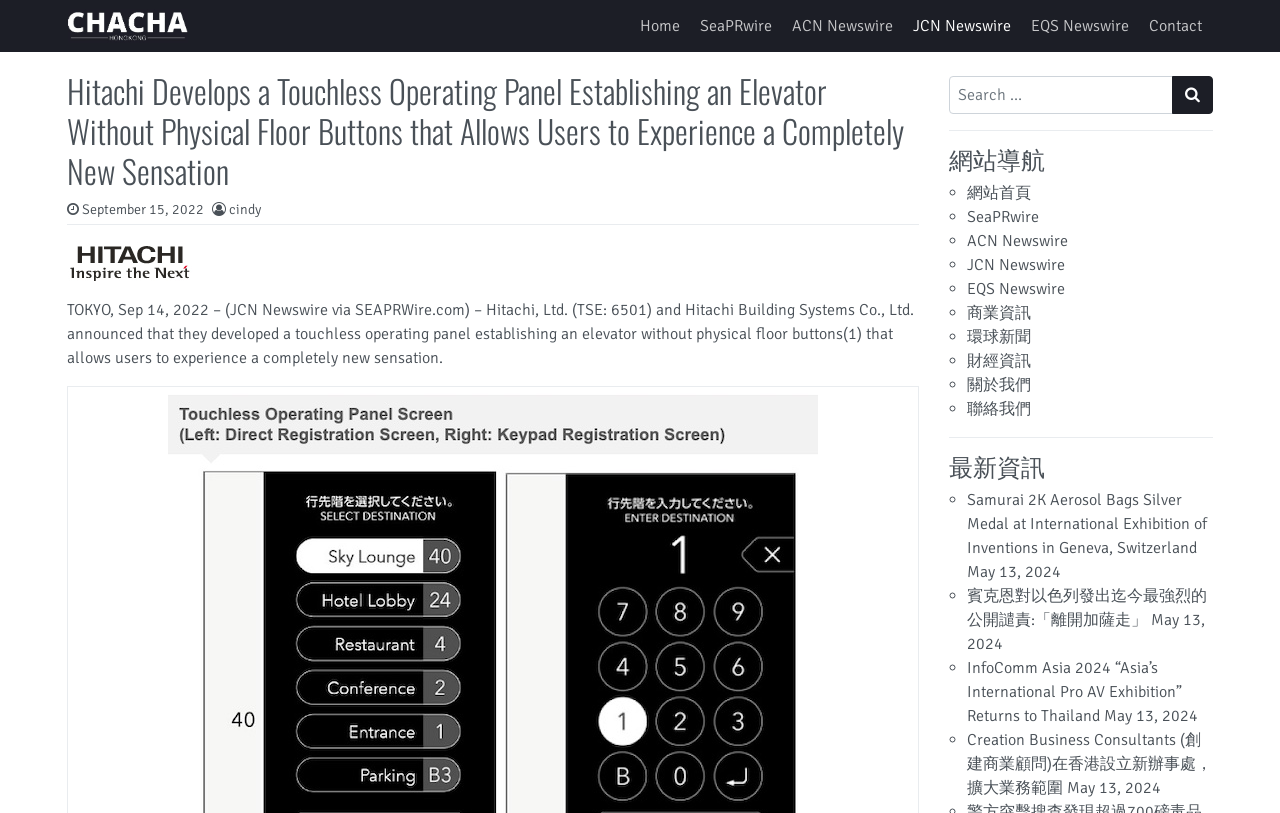Locate the bounding box coordinates of the element that should be clicked to execute the following instruction: "Read 3 new poems in HAMILTON ARTS & LETTERS".

None